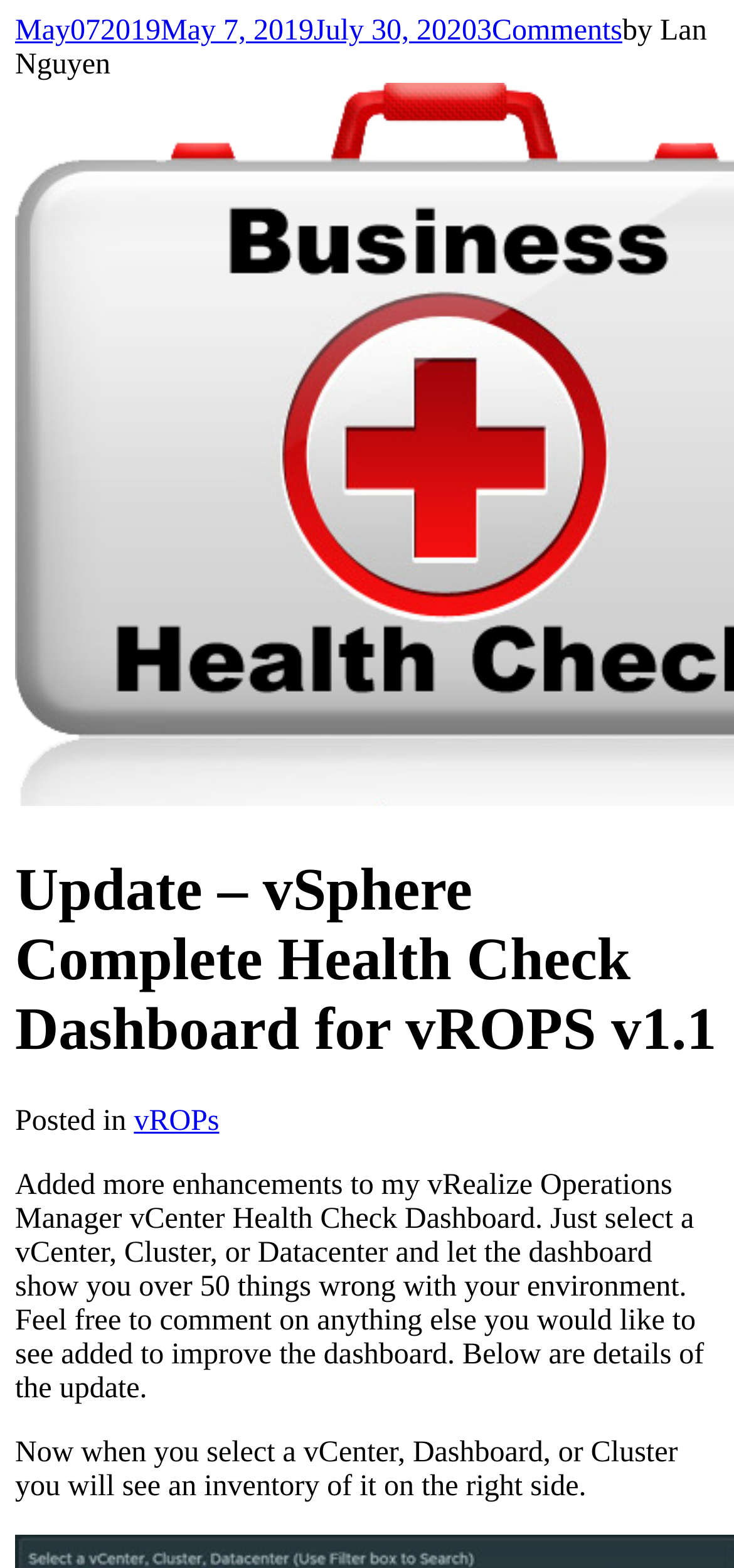Provide a brief response to the question below using one word or phrase:
What is the purpose of the vCenter Health Check Dashboard?

To show over 50 things wrong with environment